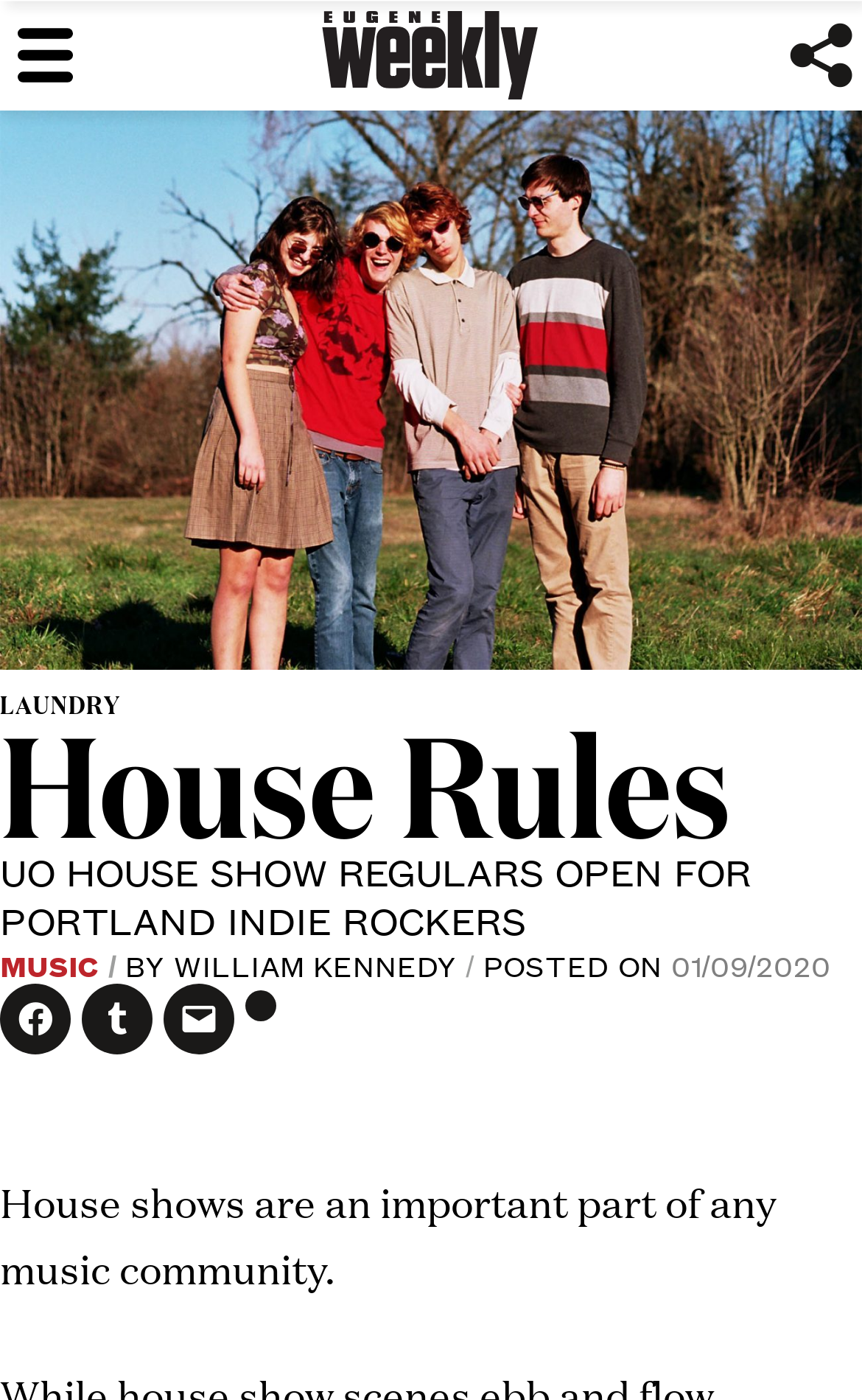Give a one-word or phrase response to the following question: What is the title of the article?

House Rules